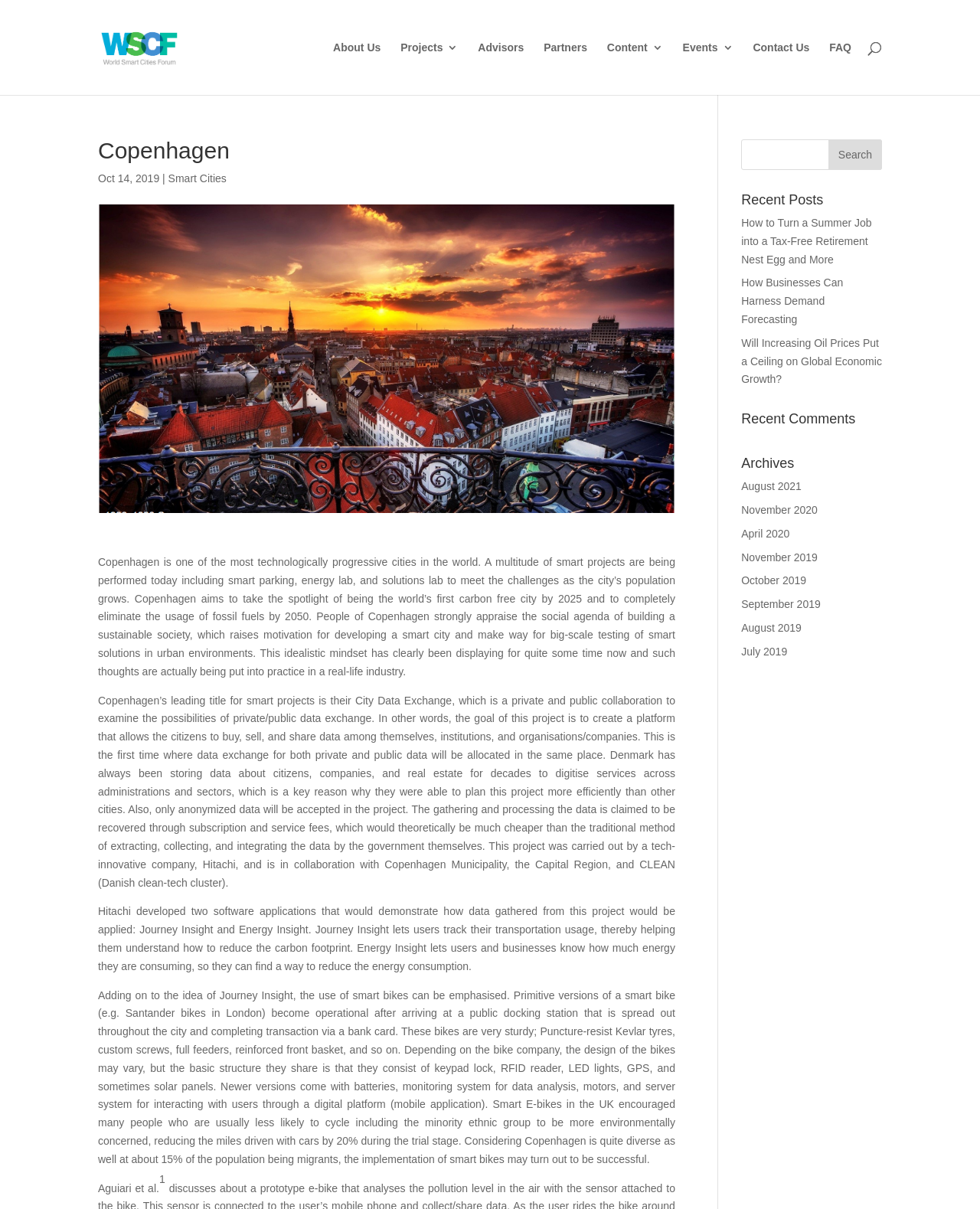Please find the bounding box coordinates for the clickable element needed to perform this instruction: "Search for recent posts".

[0.756, 0.115, 0.9, 0.141]